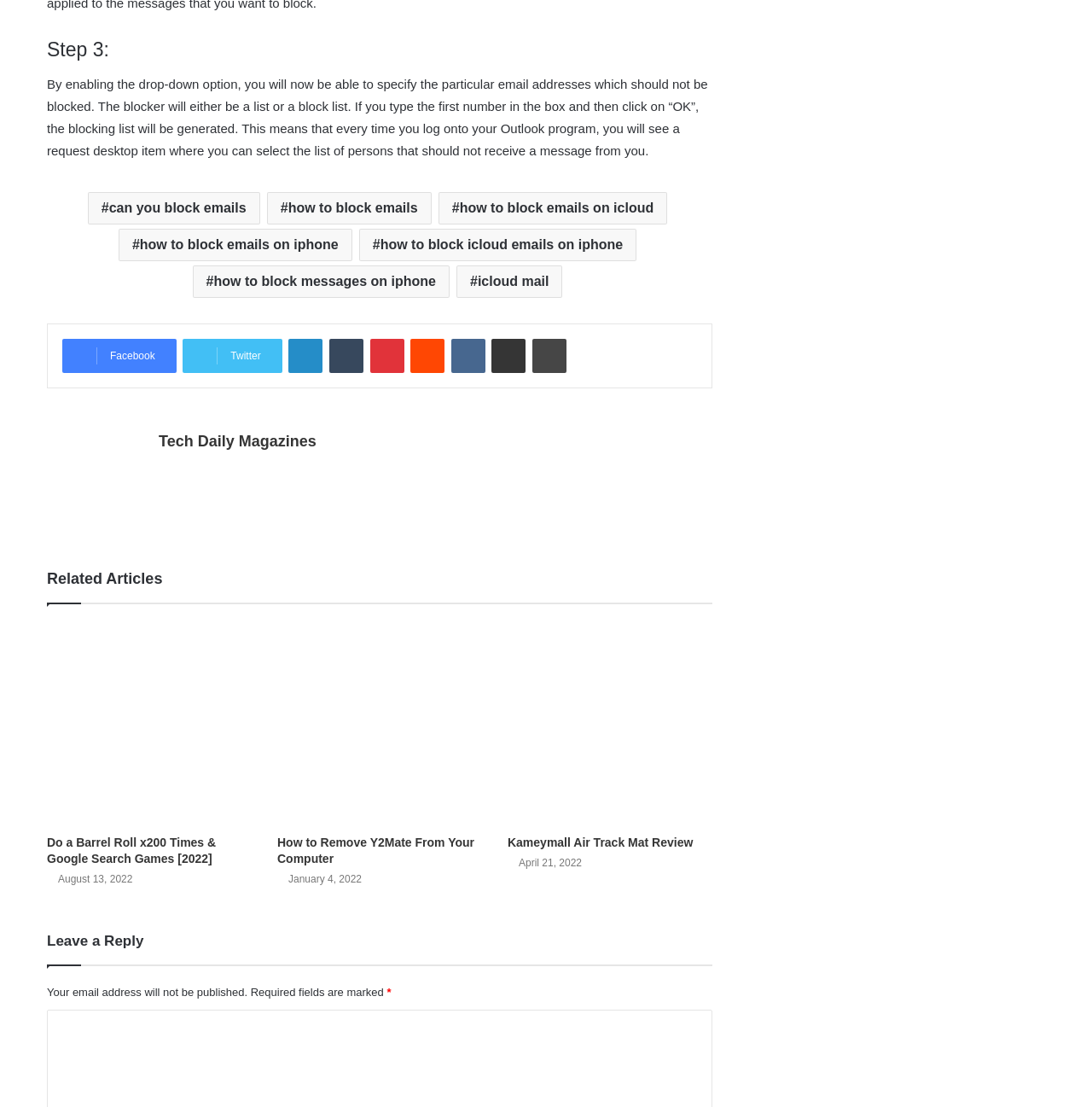Extract the bounding box coordinates of the UI element described by: "how to block emails". The coordinates should include four float numbers ranging from 0 to 1, e.g., [left, top, right, bottom].

[0.244, 0.173, 0.395, 0.203]